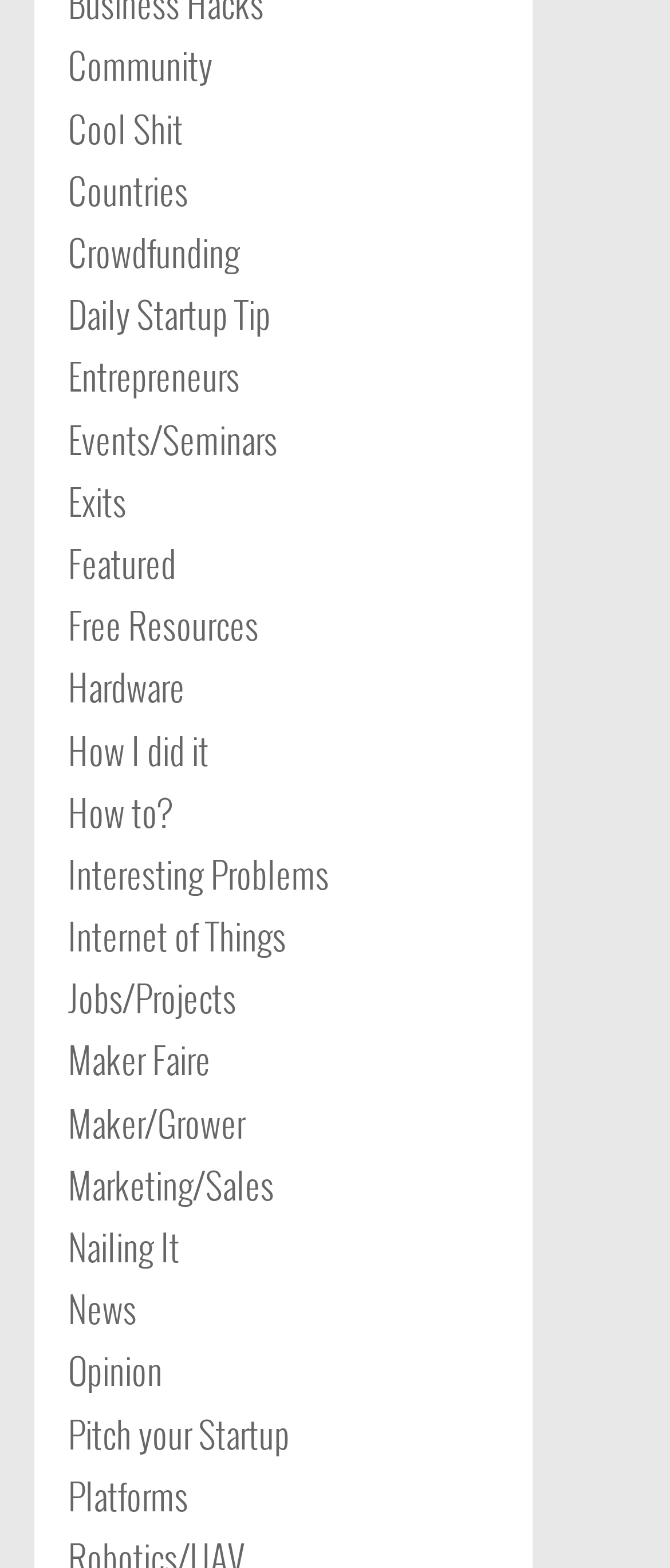What is the link below 'Crowdfunding'?
Based on the image, provide a one-word or brief-phrase response.

Daily Startup Tip